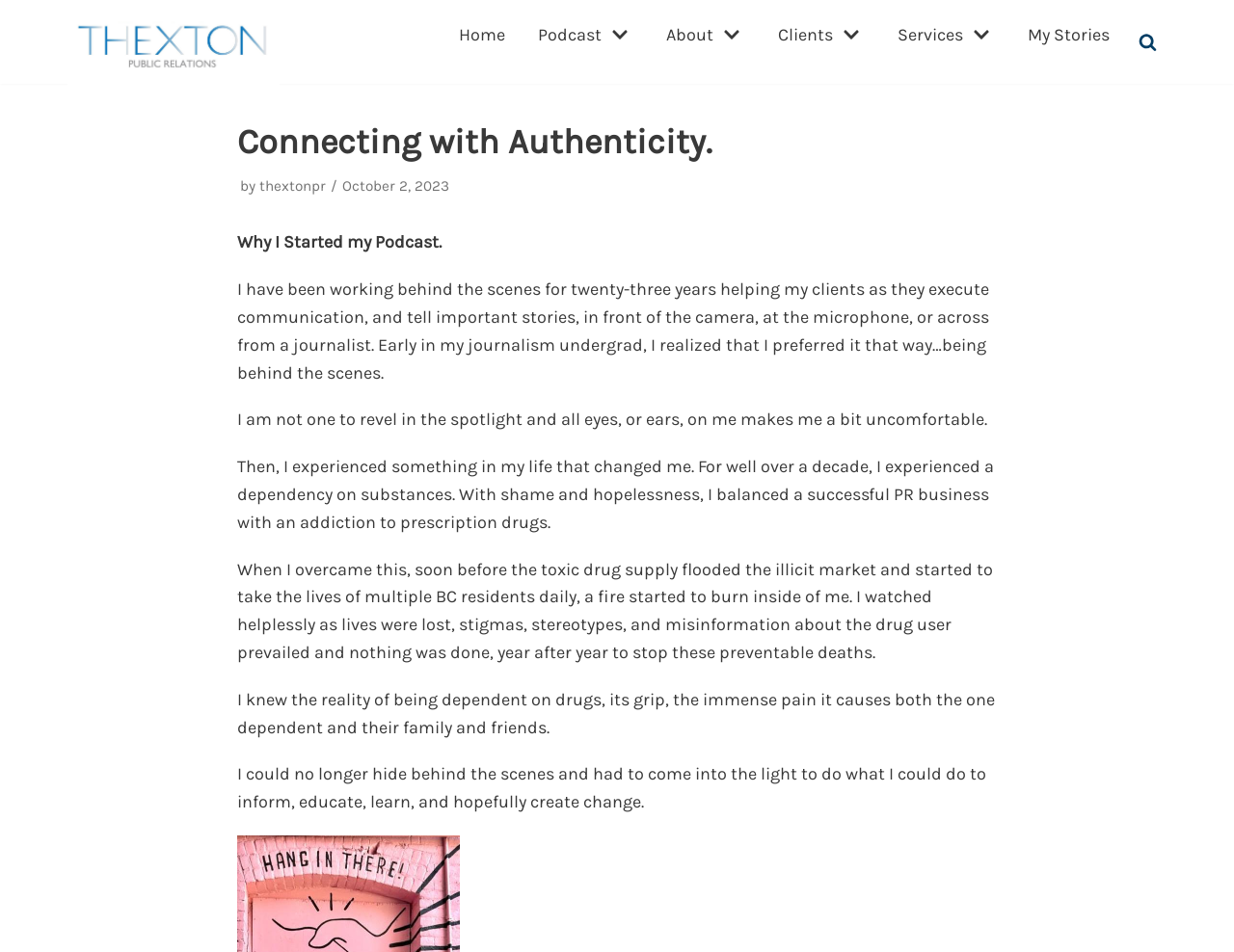Locate the bounding box coordinates of the clickable part needed for the task: "Click on the 'Home' link".

[0.372, 0.022, 0.409, 0.051]